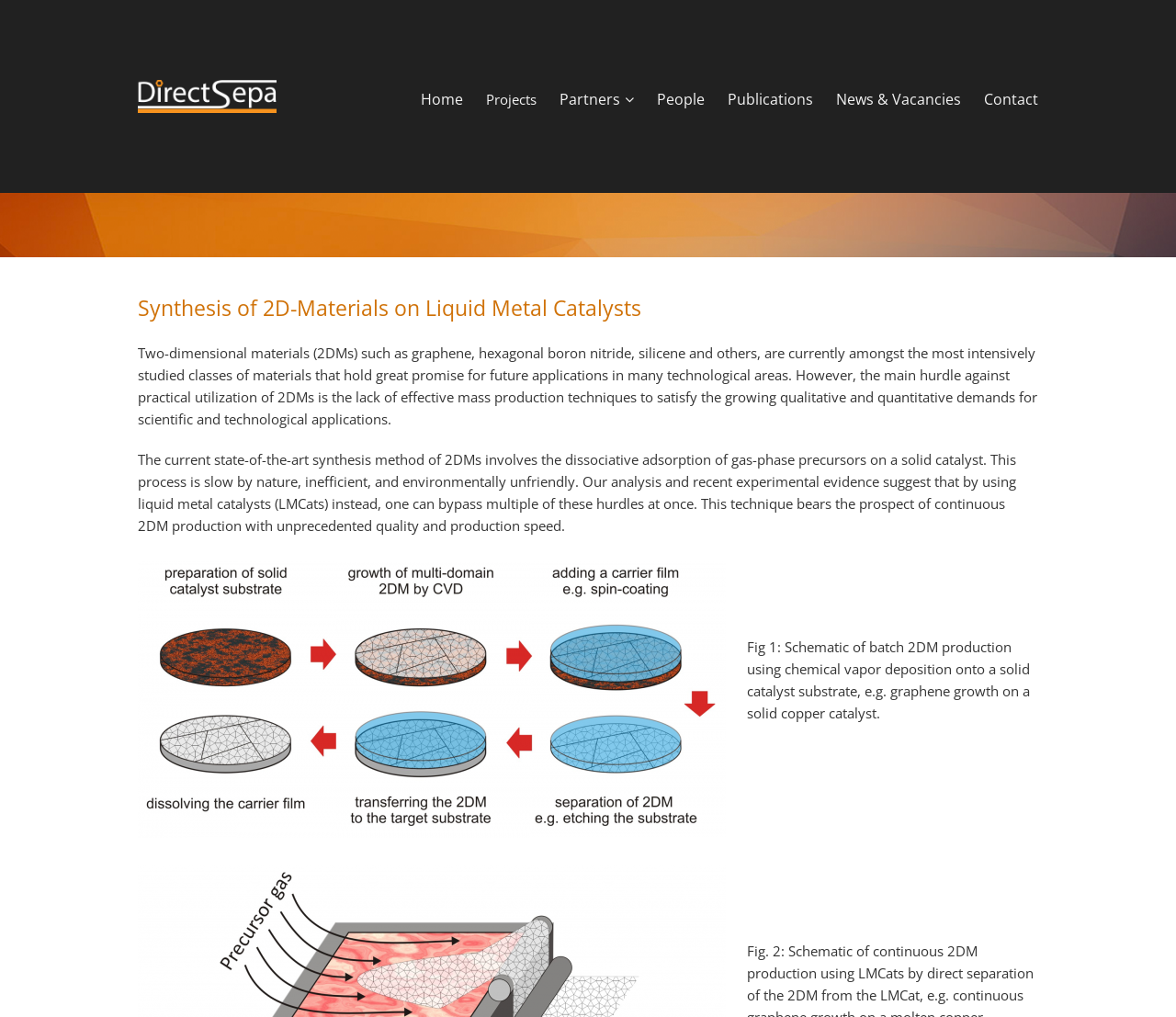Bounding box coordinates are specified in the format (top-left x, top-left y, bottom-right x, bottom-right y). All values are floating point numbers bounded between 0 and 1. Please provide the bounding box coordinate of the region this sentence describes: News & Vacancies

[0.711, 0.08, 0.817, 0.116]